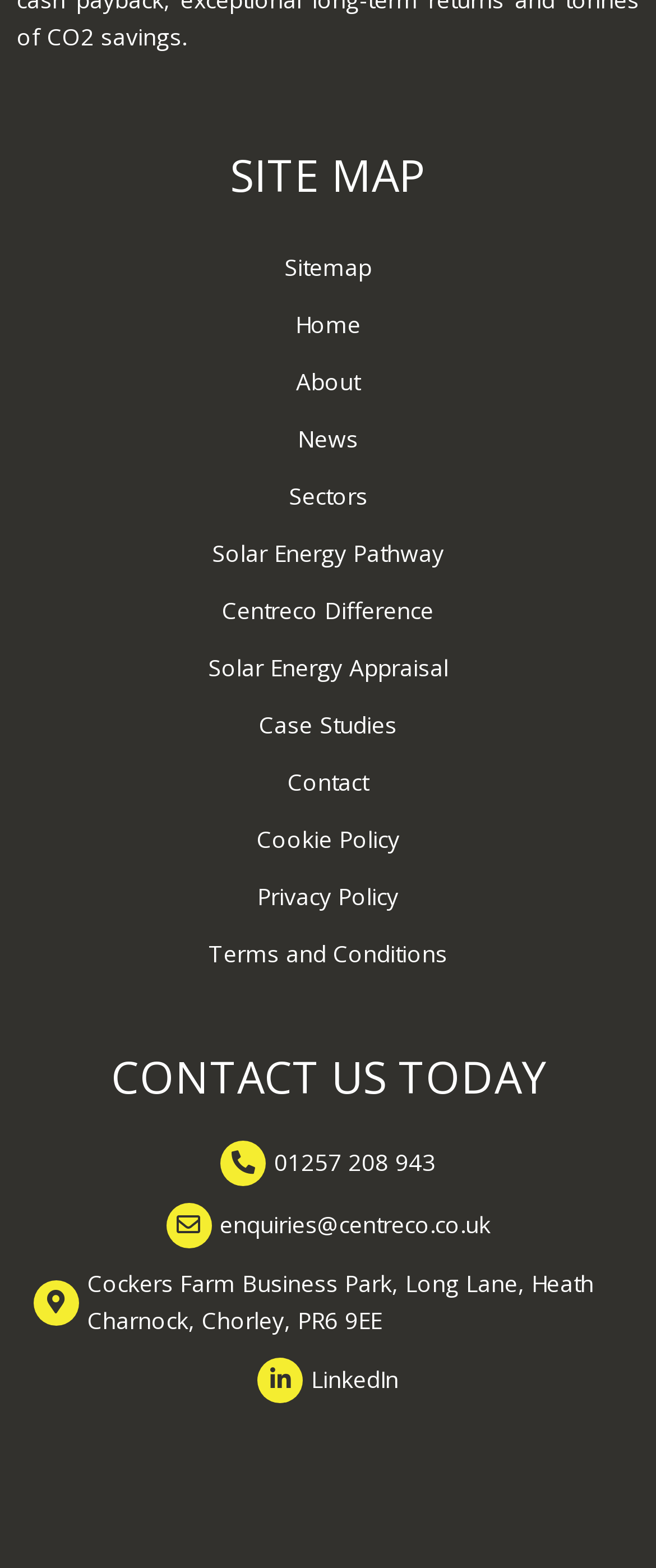Locate the bounding box coordinates of the UI element described by: "Centreco Difference". The bounding box coordinates should consist of four float numbers between 0 and 1, i.e., [left, top, right, bottom].

[0.051, 0.371, 0.949, 0.407]